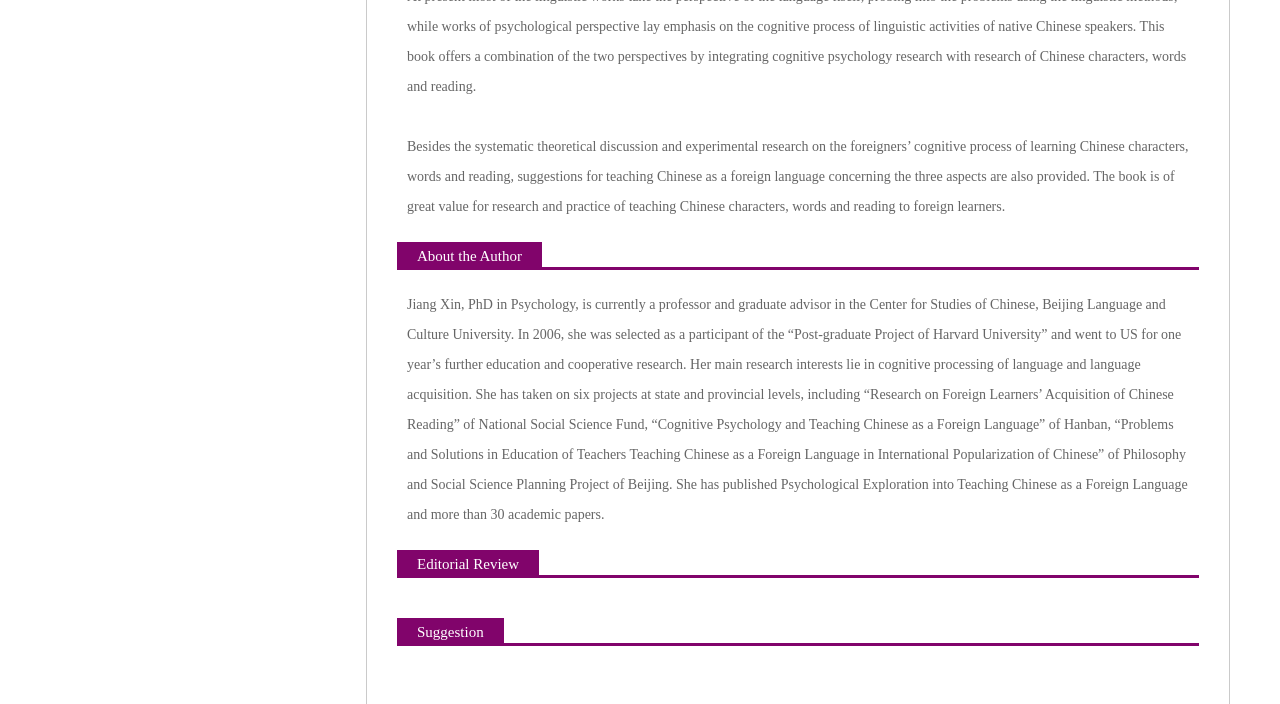Locate the bounding box coordinates of the element you need to click to accomplish the task described by this instruction: "Click on Distribution in China".

[0.094, 0.469, 0.213, 0.5]